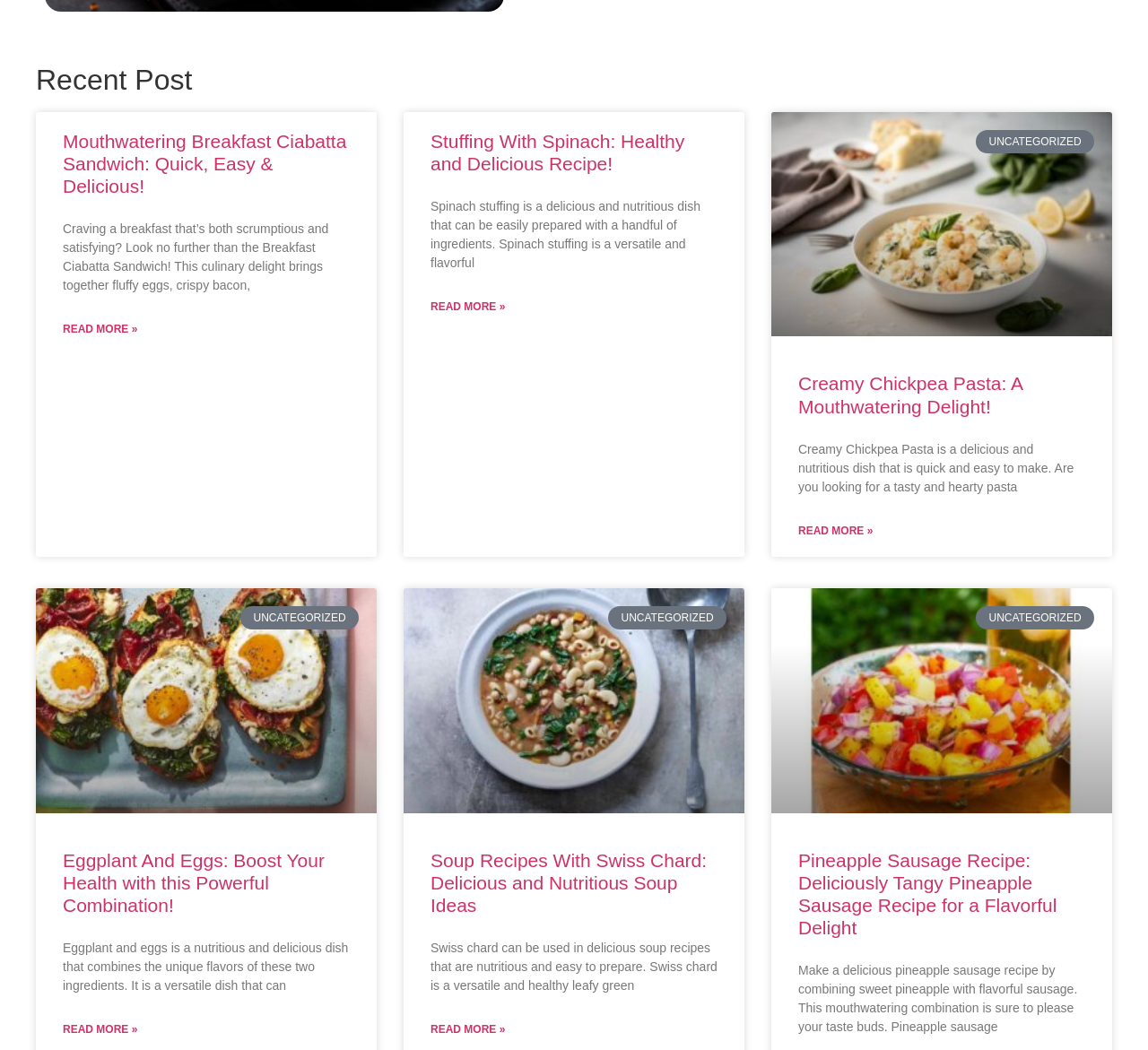How many images are on this webpage?
From the details in the image, provide a complete and detailed answer to the question.

I searched for image elements on the webpage and found four: [513] 'Creamy Chickpea Pasta', [518] 'Eggplant And Eggs', [523] 'Soup Recipes With Swiss Chard', and [528] 'Pineapple Sausage Recipe'.